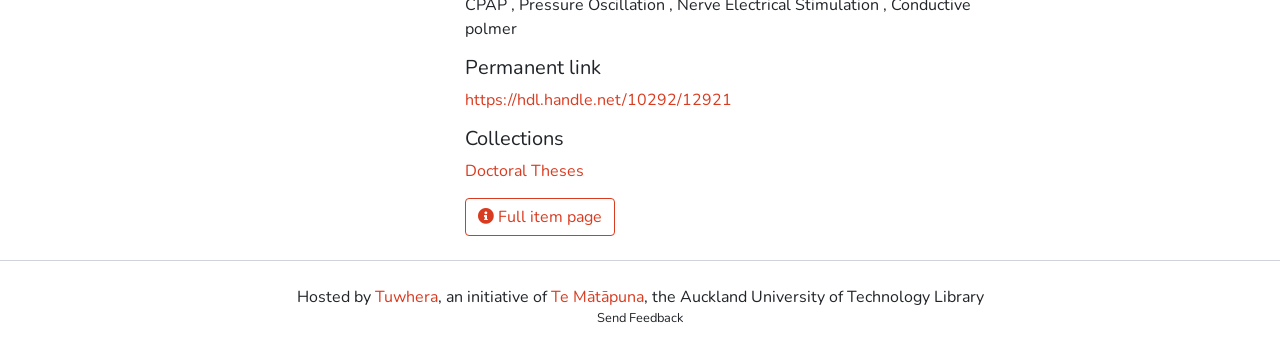What is the URL of the permanent link?
Analyze the image and deliver a detailed answer to the question.

The URL of the permanent link can be found in the link element with the text 'https://hdl.handle.net/10292/12921' which is a child of the 'Permanent link' heading element.